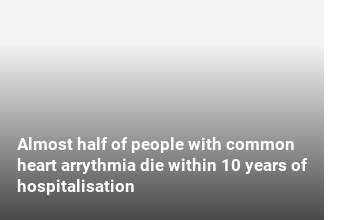What is the purpose of the visual representation?
Using the details shown in the screenshot, provide a comprehensive answer to the question.

The design utilizes a modern gradient background that transitions from light to dark, enhancing the gravity of the message conveyed in bold, white text, which aims to inform and raise awareness about cardiovascular health and the urgent need for further understanding and intervention in the treatment of heart conditions.